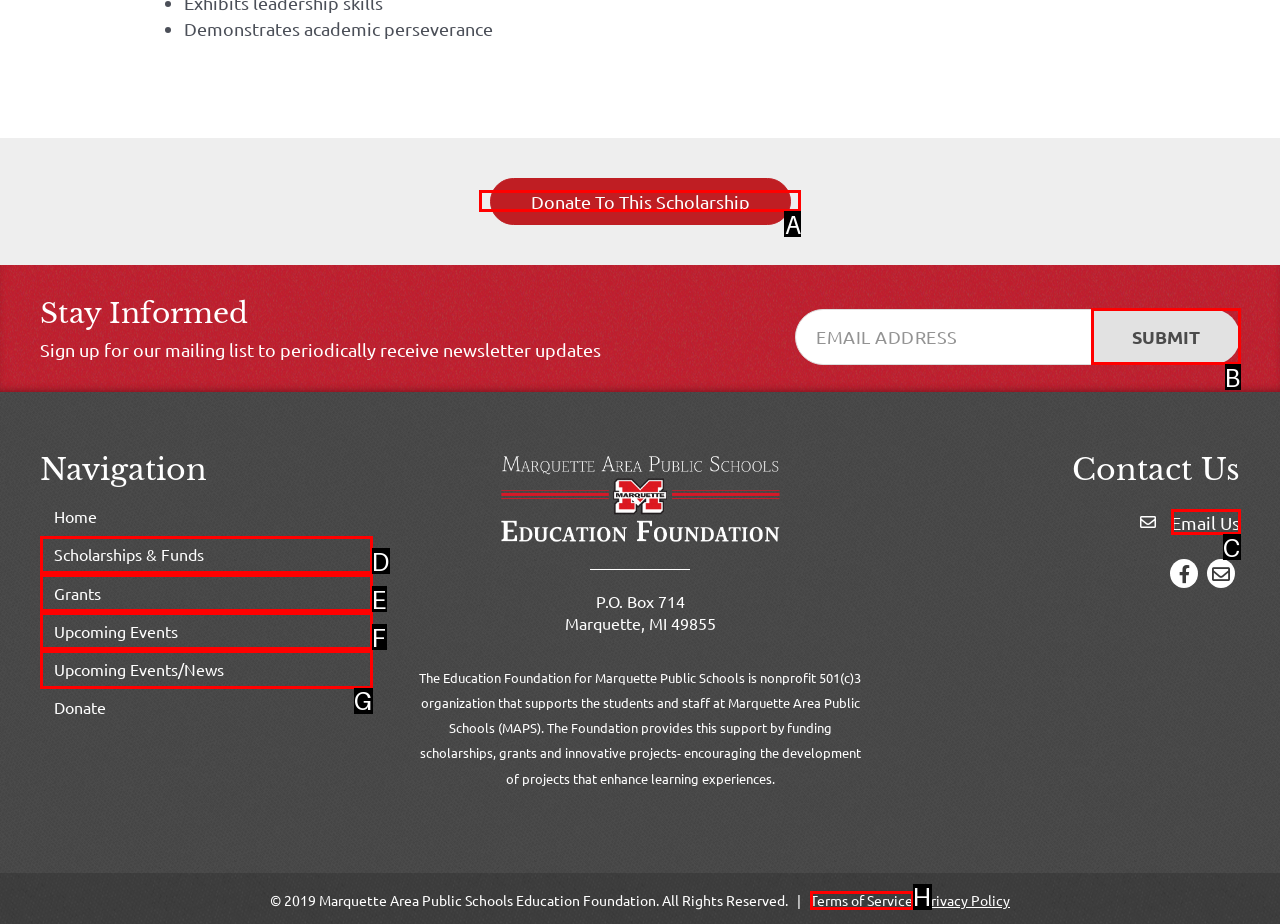Determine the right option to click to perform this task: Submit email address
Answer with the correct letter from the given choices directly.

B